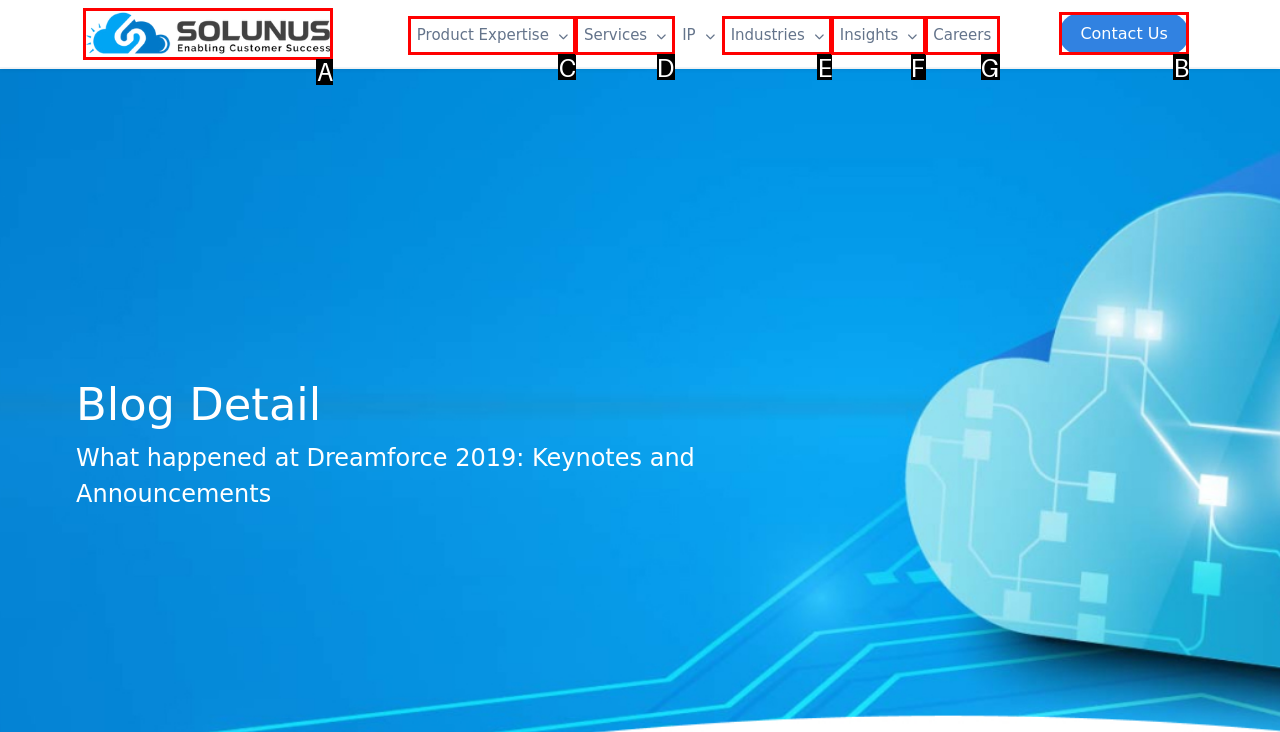From the options provided, determine which HTML element best fits the description: Product Expertise. Answer with the correct letter.

C